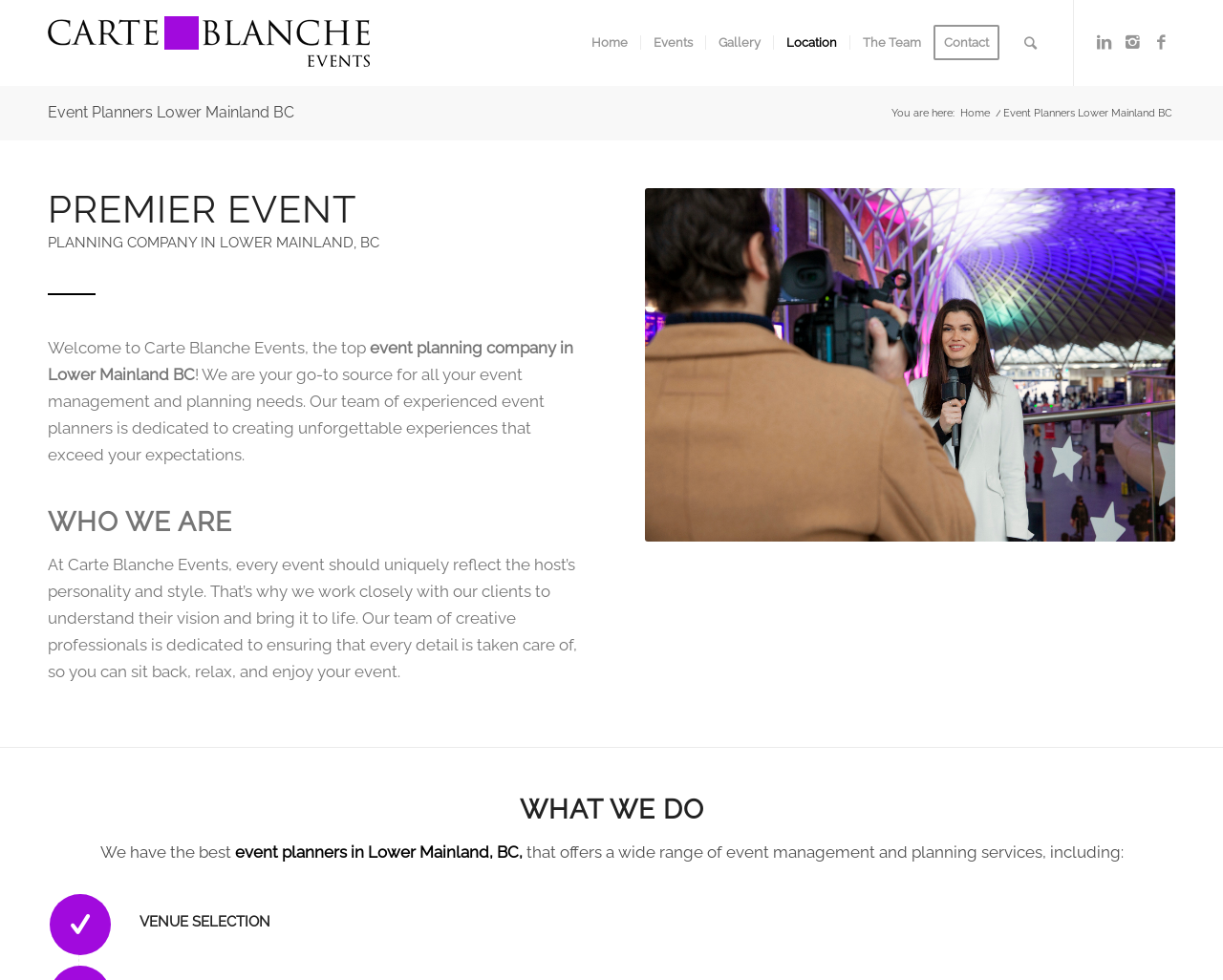Please provide the bounding box coordinates for the UI element as described: "Event Planners Lower Mainland BC". The coordinates must be four floats between 0 and 1, represented as [left, top, right, bottom].

[0.039, 0.105, 0.241, 0.124]